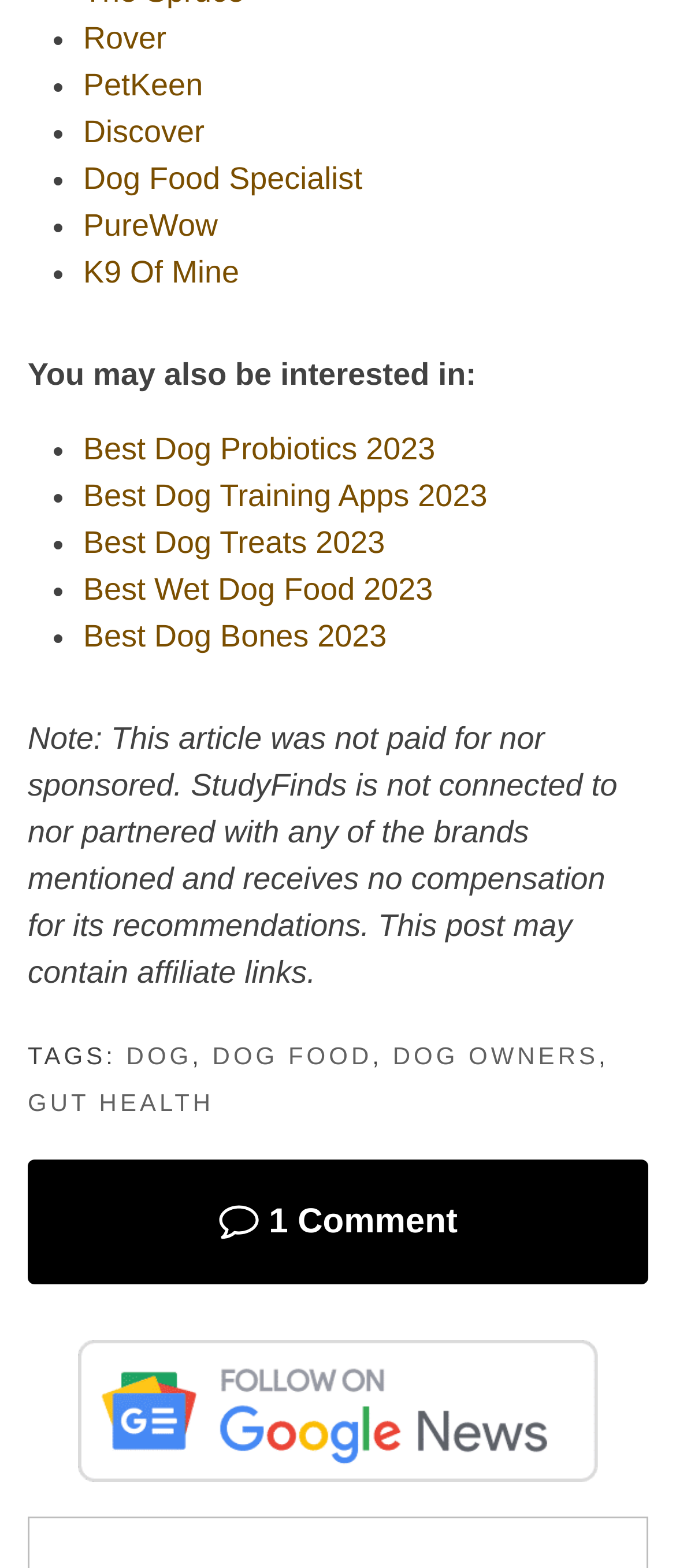Determine the bounding box for the described HTML element: "Skip to main content". Ensure the coordinates are four float numbers between 0 and 1 in the format [left, top, right, bottom].

None